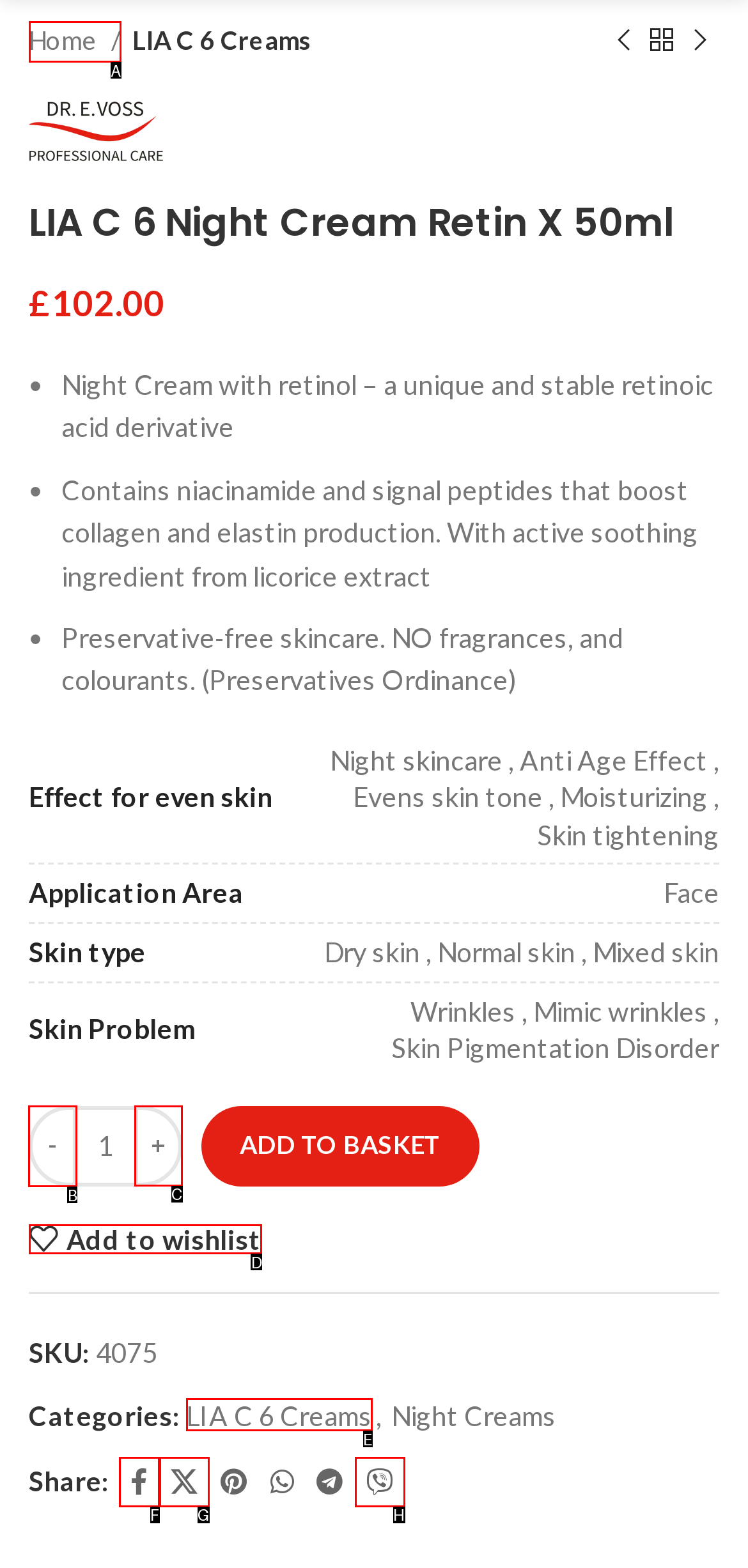Indicate which lettered UI element to click to fulfill the following task: Click on the '-' button to decrease product quantity
Provide the letter of the correct option.

B